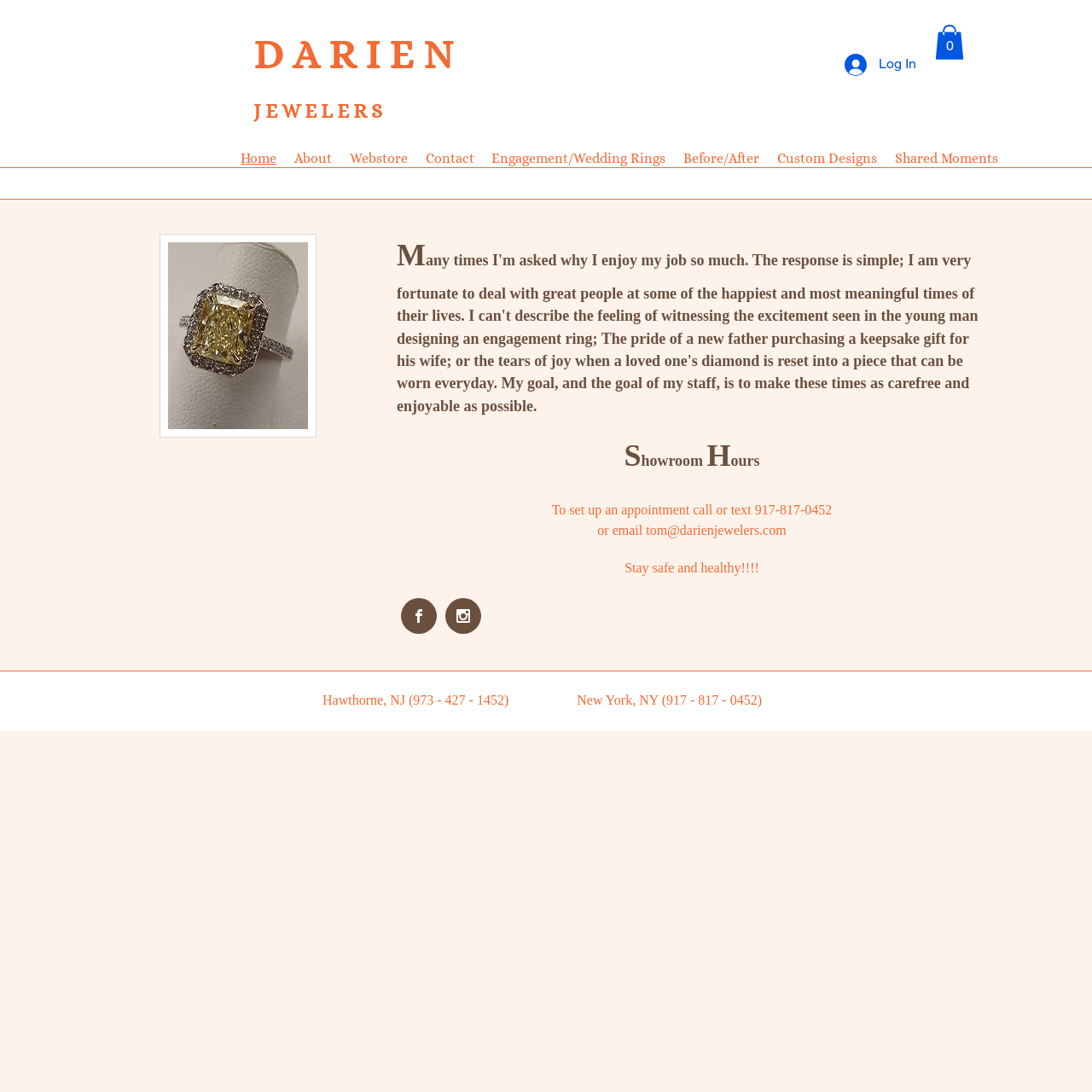Kindly determine the bounding box coordinates for the area that needs to be clicked to execute this instruction: "Contact us".

[0.381, 0.137, 0.442, 0.154]